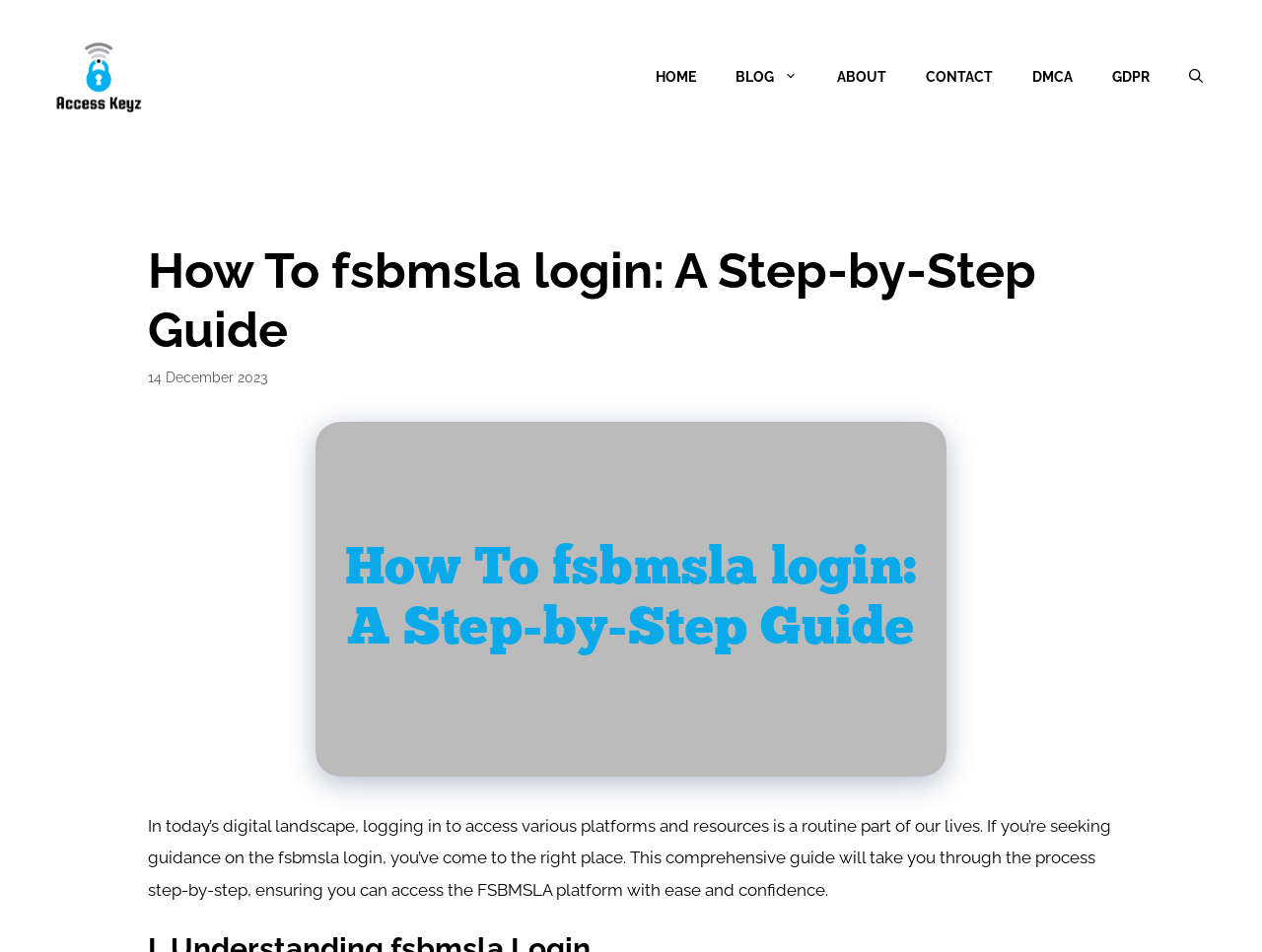Please identify the bounding box coordinates of the area I need to click to accomplish the following instruction: "Click on the 'Access Keyz' link".

[0.031, 0.068, 0.125, 0.089]